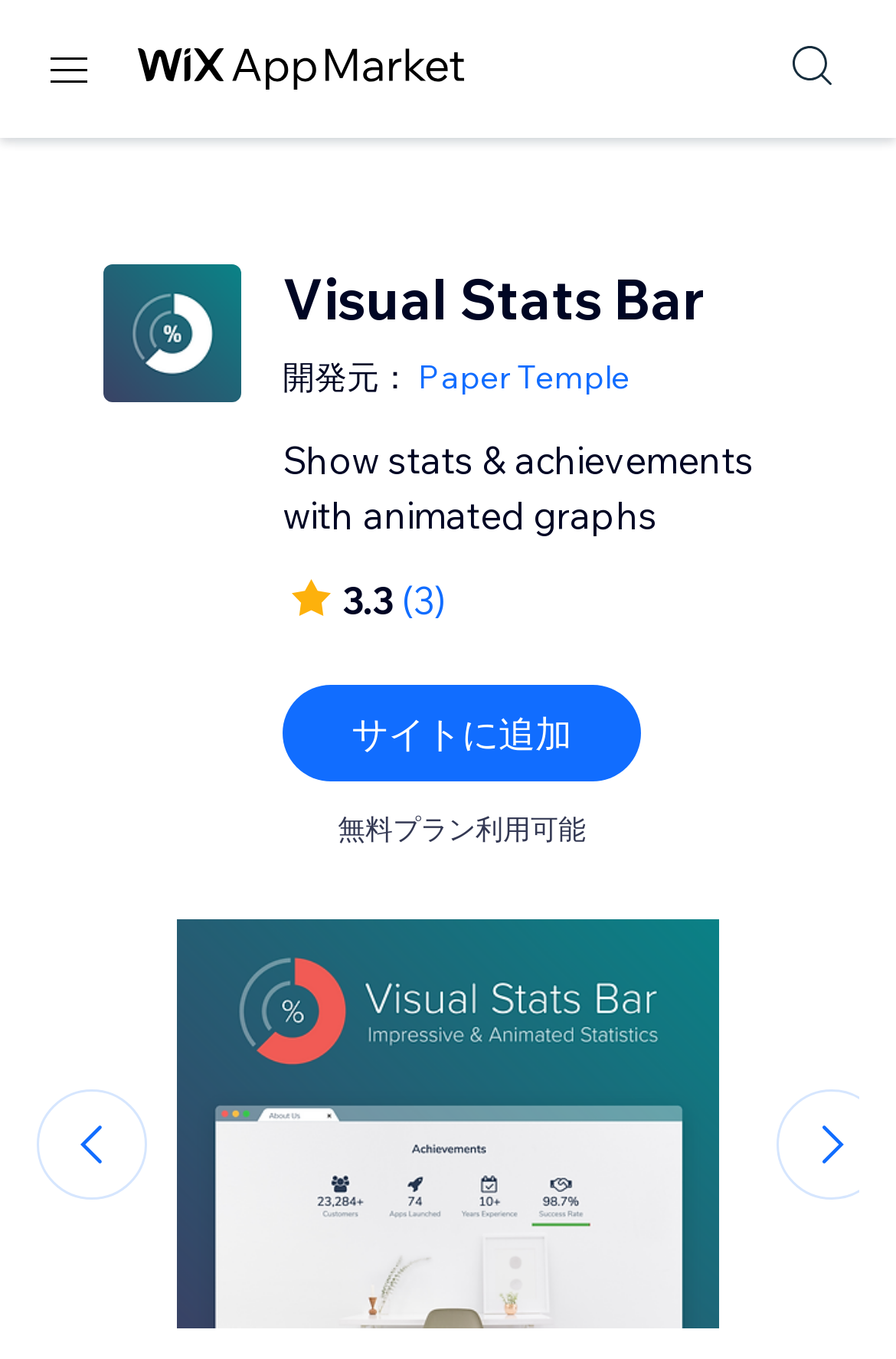Who is the developer of the app?
Examine the screenshot and reply with a single word or phrase.

Paper Temple